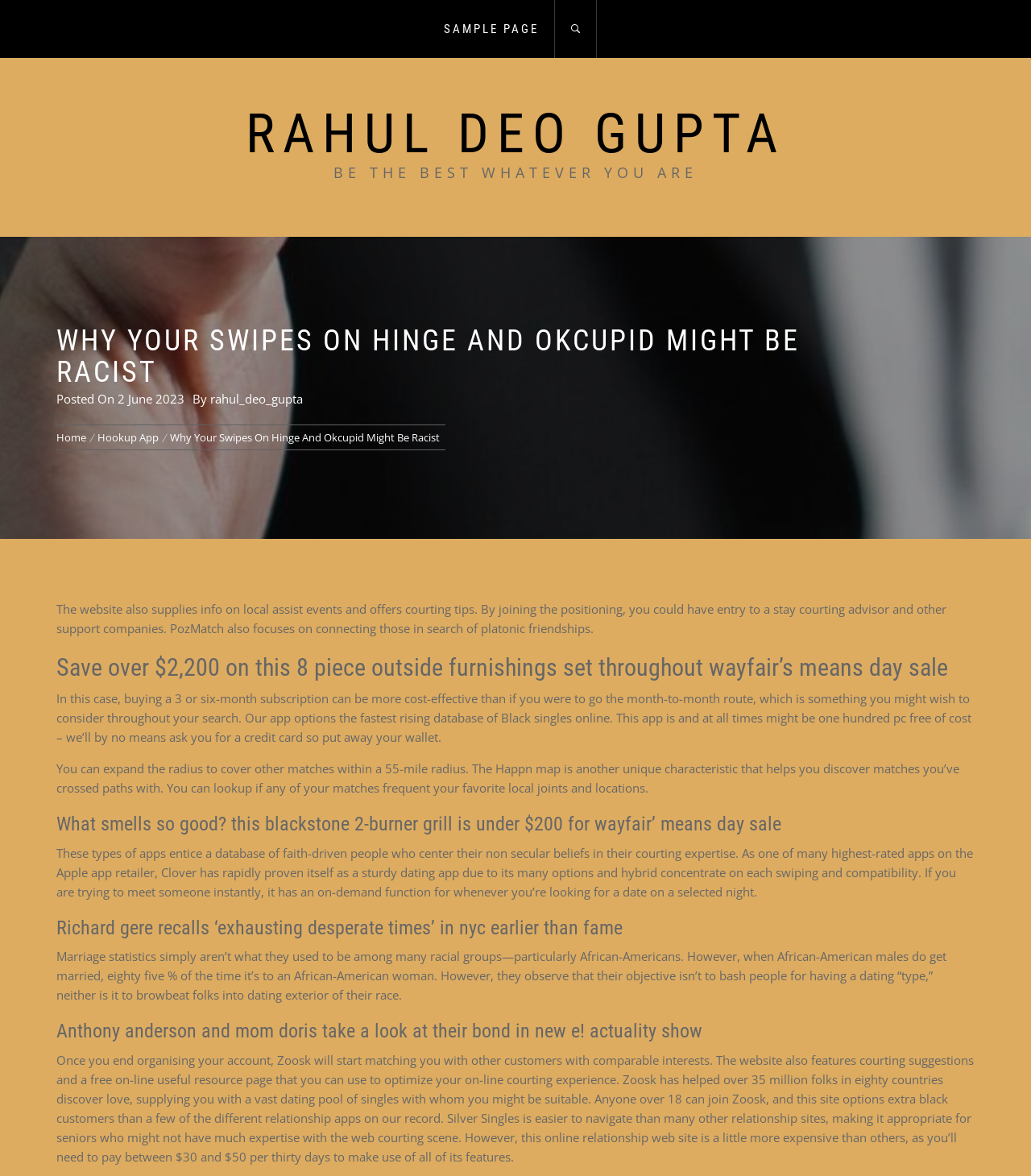What is the purpose of PozMatch?
Please answer the question as detailed as possible based on the image.

I found the answer by looking at the StaticText element with the text 'The website also supplies info on local assist events and offers courting tips. By joining the positioning, you could have entry to a stay courting advisor and other support companies. PozMatch also focuses on connecting those in search of platonic friendships.' which indicates that PozMatch is not only for dating but also for connecting people for platonic friendships.